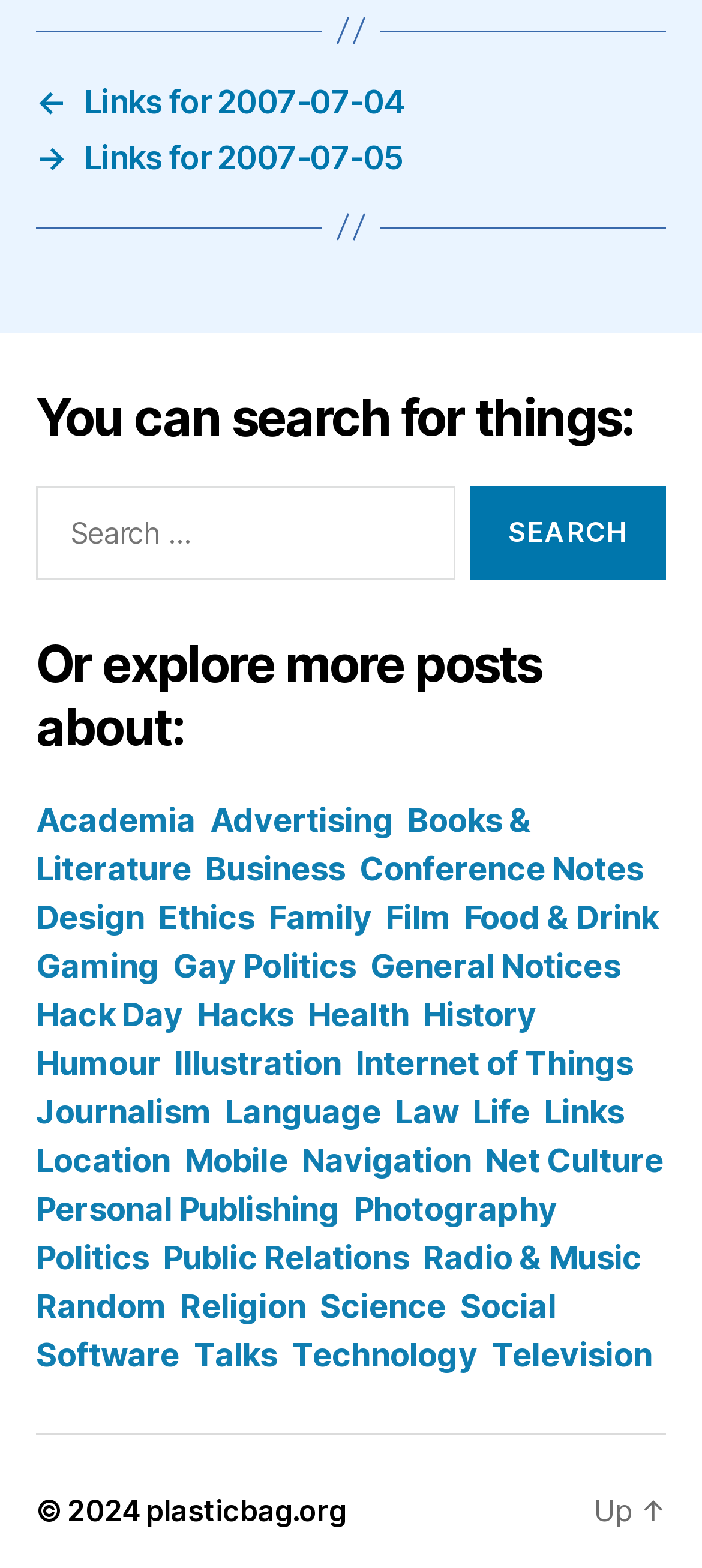Provide a thorough and detailed response to the question by examining the image: 
What is the name of the website?

The link at the bottom of the page reads 'plasticbag.org', which is likely the name of the website.